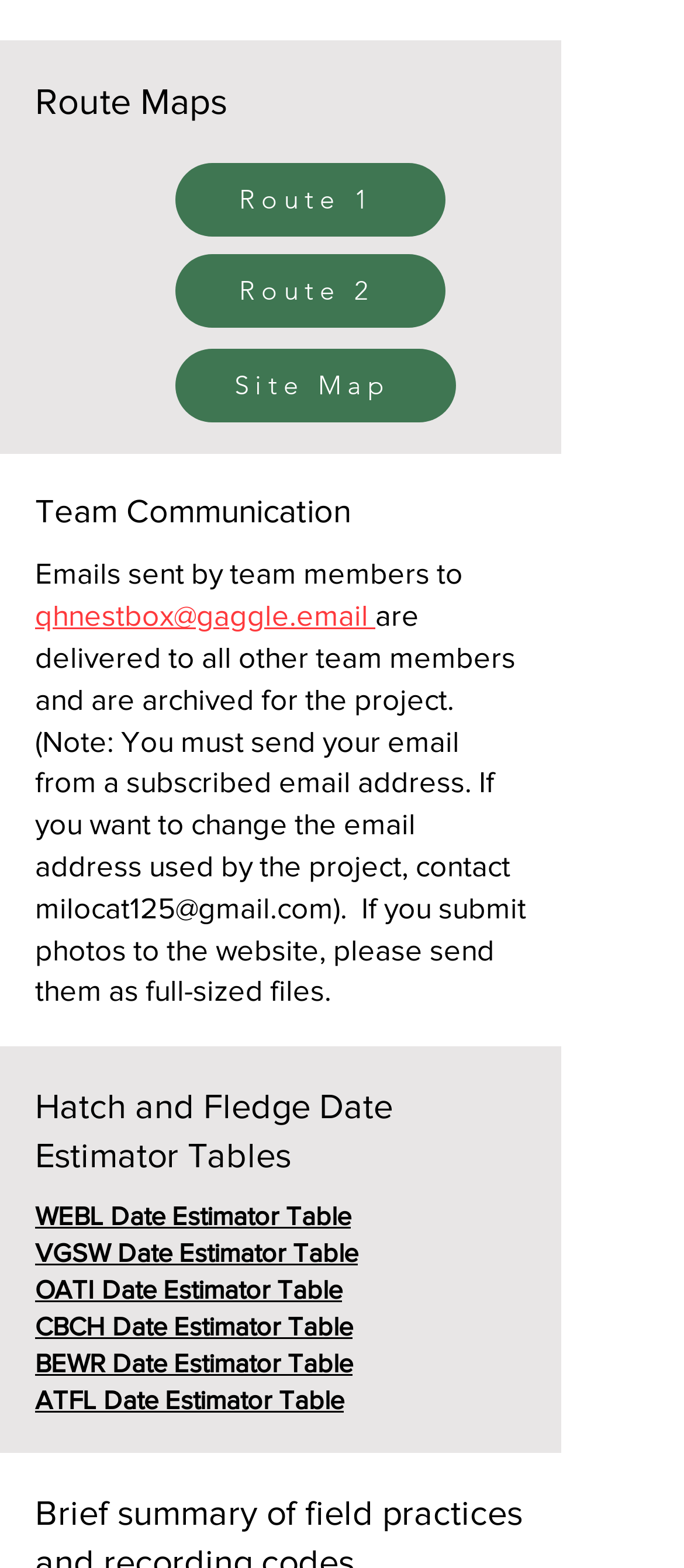Determine the bounding box coordinates of the region to click in order to accomplish the following instruction: "View Route 1". Provide the coordinates as four float numbers between 0 and 1, specifically [left, top, right, bottom].

[0.256, 0.104, 0.651, 0.151]